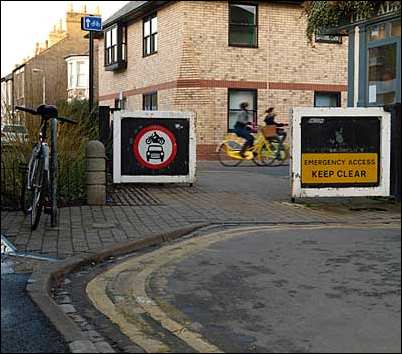Give a detailed account of everything present in the image.

The image captures a scene near a pedestrian and cycling area, featuring a bicycle parked on the side, emphasizing the promotion of cycling. In the foreground, two signage boards stand prominently: one displays a "No Entry" symbol for vehicles, while the other indicates "Emergency Access Keep Clear," highlighting the area’s focus on accessibility and safety for cyclists. In the background, two individuals can be seen riding bicycles, illustrating the effectiveness of bike permeability measures in urban planning. This layout encourages cycling by restricting car access, thereby enhancing the cycling experience in the city center and surrounding neighborhoods. The integration of such infrastructure is a vital aspect of promoting sustainable transport, as discussed in the accompanying text about cycling improvements in urban areas.